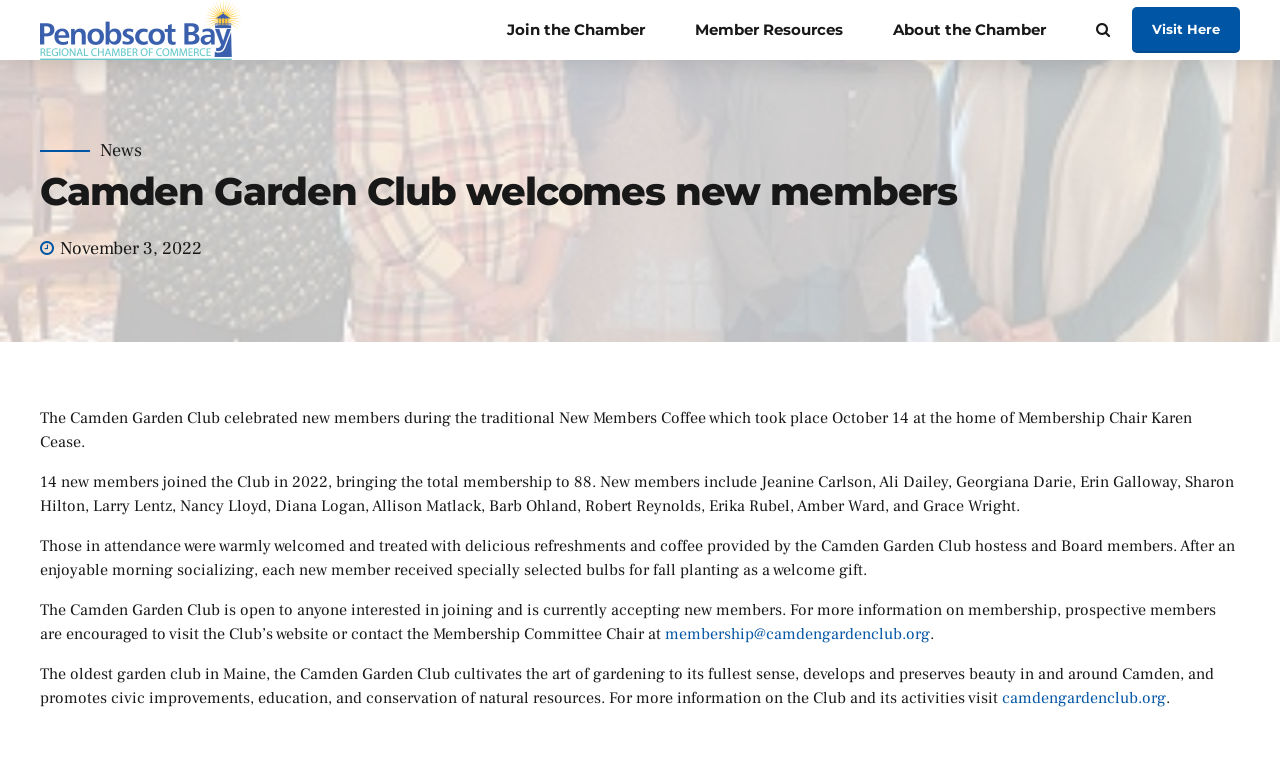Provide a thorough and detailed response to the question by examining the image: 
What was the welcome gift for new members?

After an enjoyable morning socializing, each new member received specially selected bulbs for fall planting as a welcome gift.